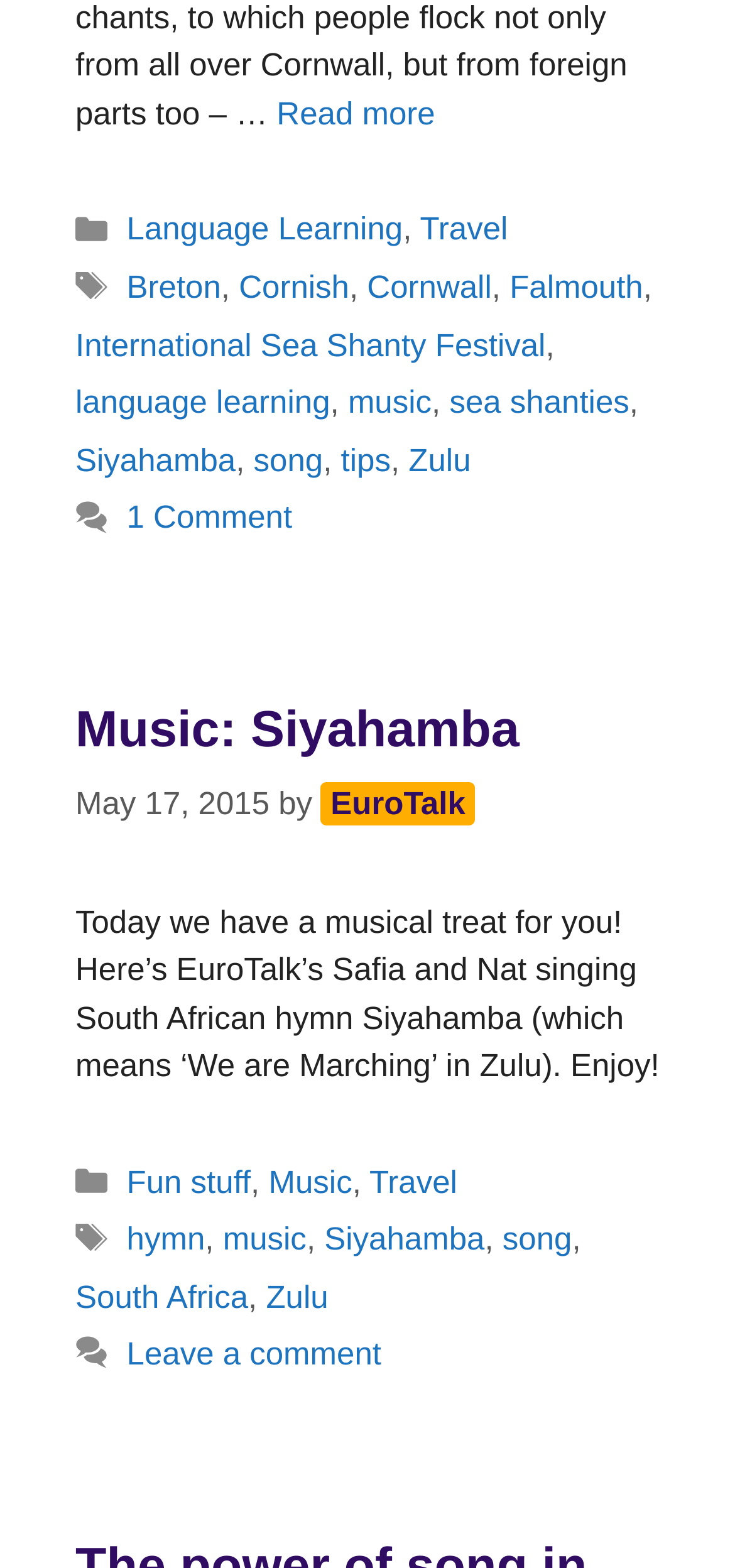Who is the author of the article?
Answer the question with as much detail as possible.

The author of the article is mentioned in the text as 'EuroTalk'. This is found in the sentence 'Today we have a musical treat for you! Here’s EuroTalk’s Safia and Nat singing South African hymn Siyahamba...'.